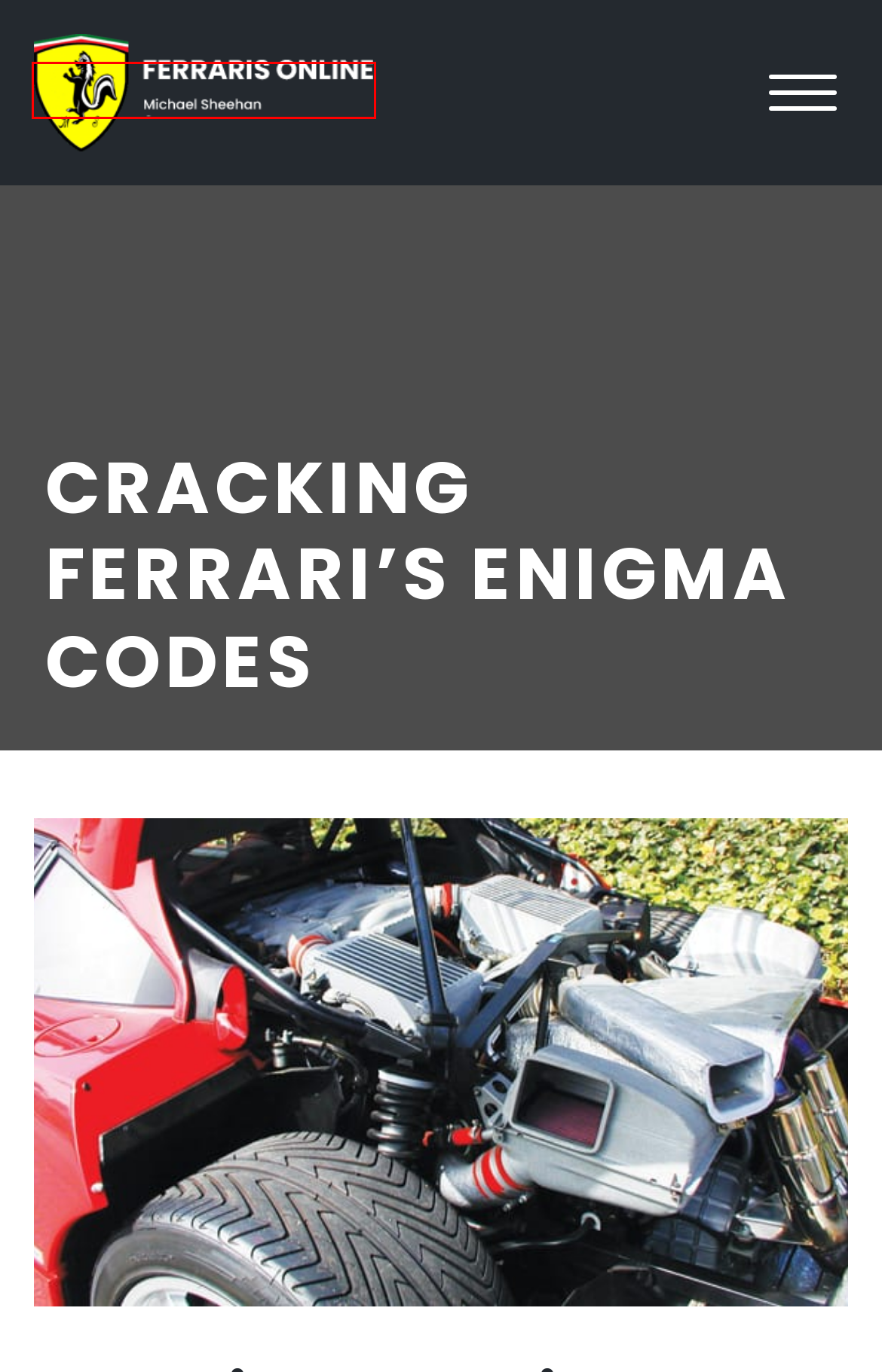You have a screenshot of a webpage with a red bounding box around an element. Select the webpage description that best matches the new webpage after clicking the element within the red bounding box. Here are the descriptions:
A. About Us - Ferraris Online
B. Articles - Ferraris Online
C. Cars Sold - Ferraris Online
D. Ferraris Online - Exotic Car Broker & Specialist
E. mike sheehan, Author at Ferraris Online
F. Privacy Policy - Ferraris Online
G. Cars For Sale - Ferraris Online
H. Faq - Ferraris Online

D